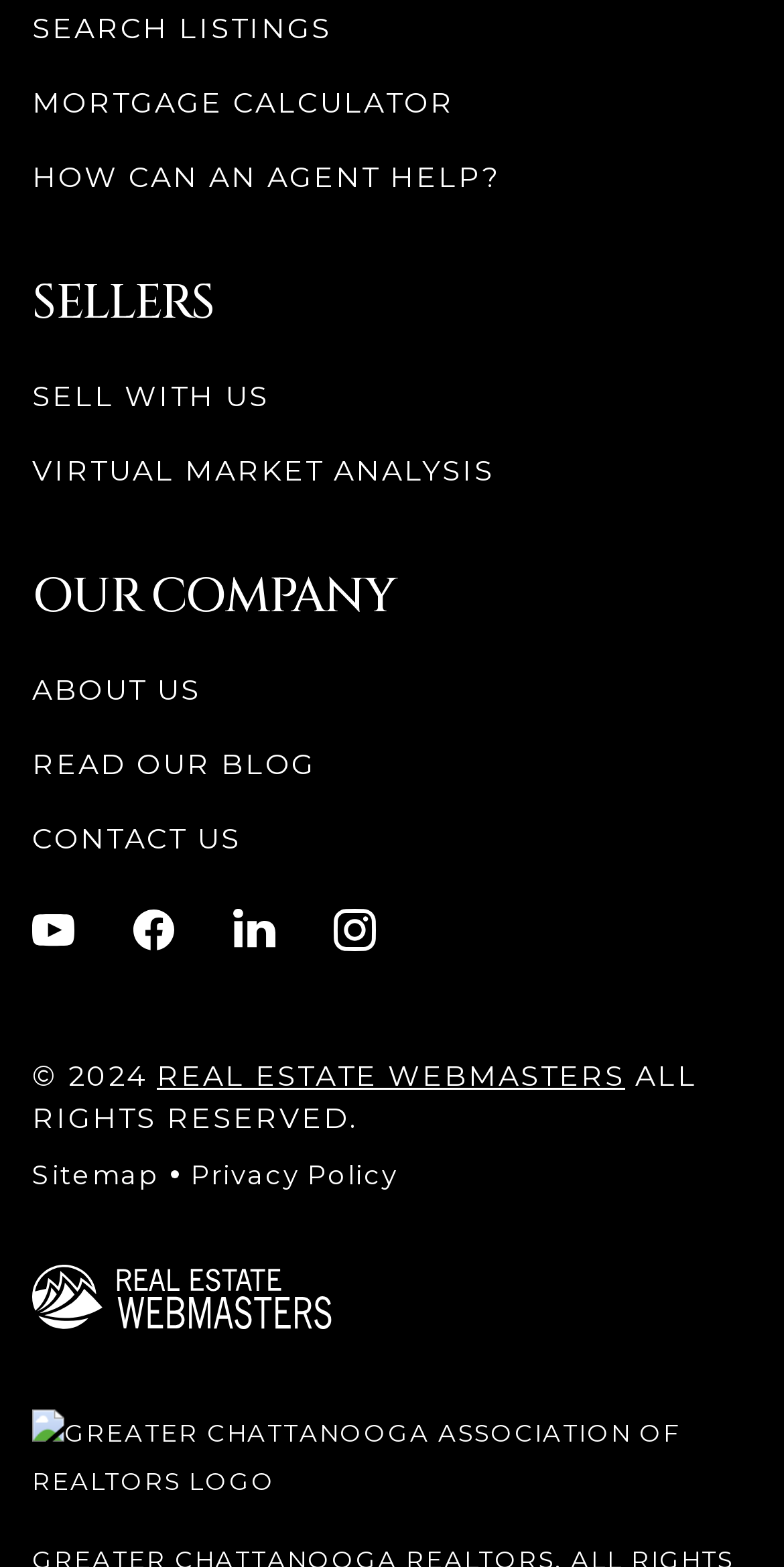Locate the bounding box of the UI element described in the following text: "Read our blog".

[0.041, 0.474, 0.403, 0.501]